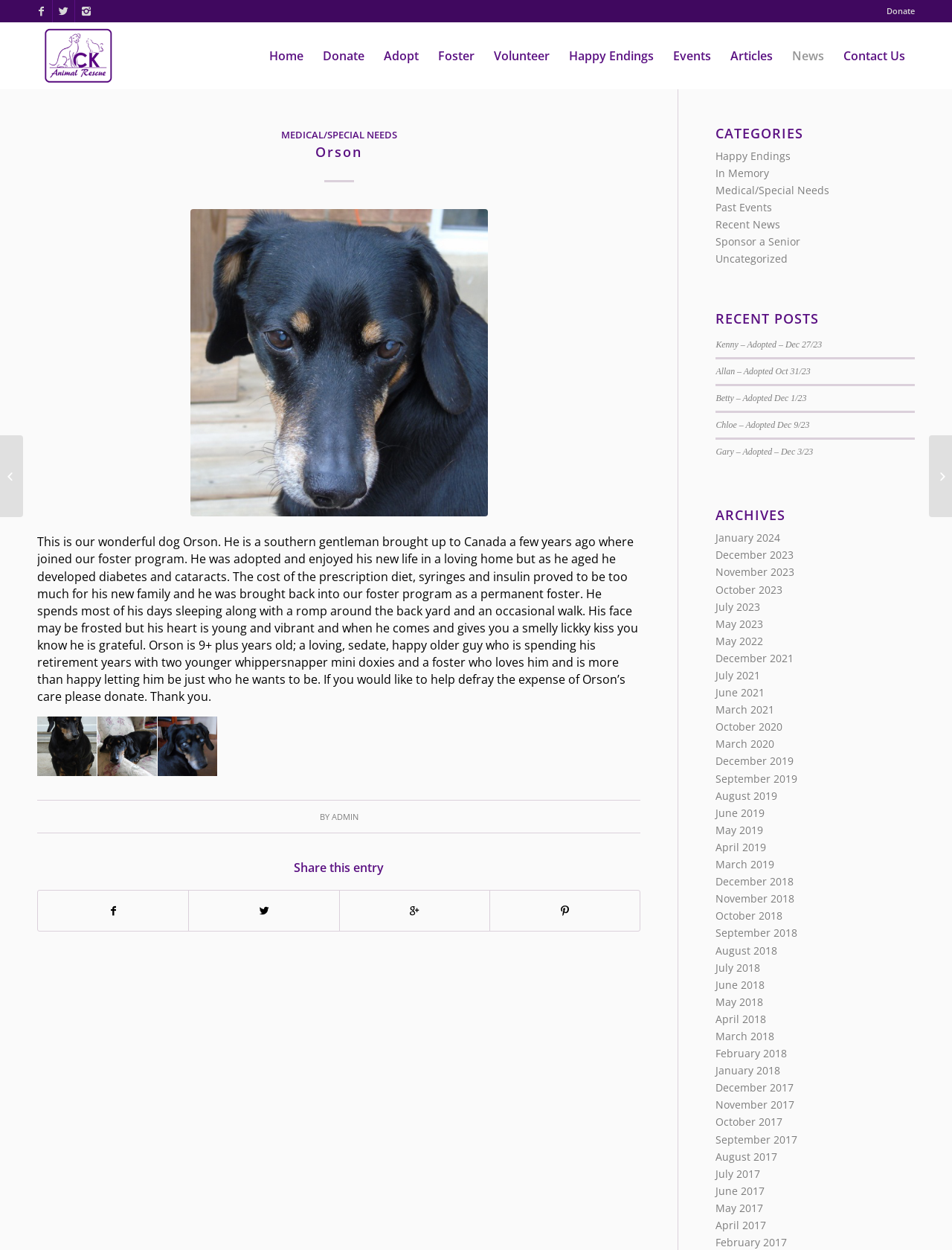What is Orson's health condition?
Answer the question with a thorough and detailed explanation.

The text mentions that Orson 'developed diabetes and cataracts' which suggests that he has these health conditions.